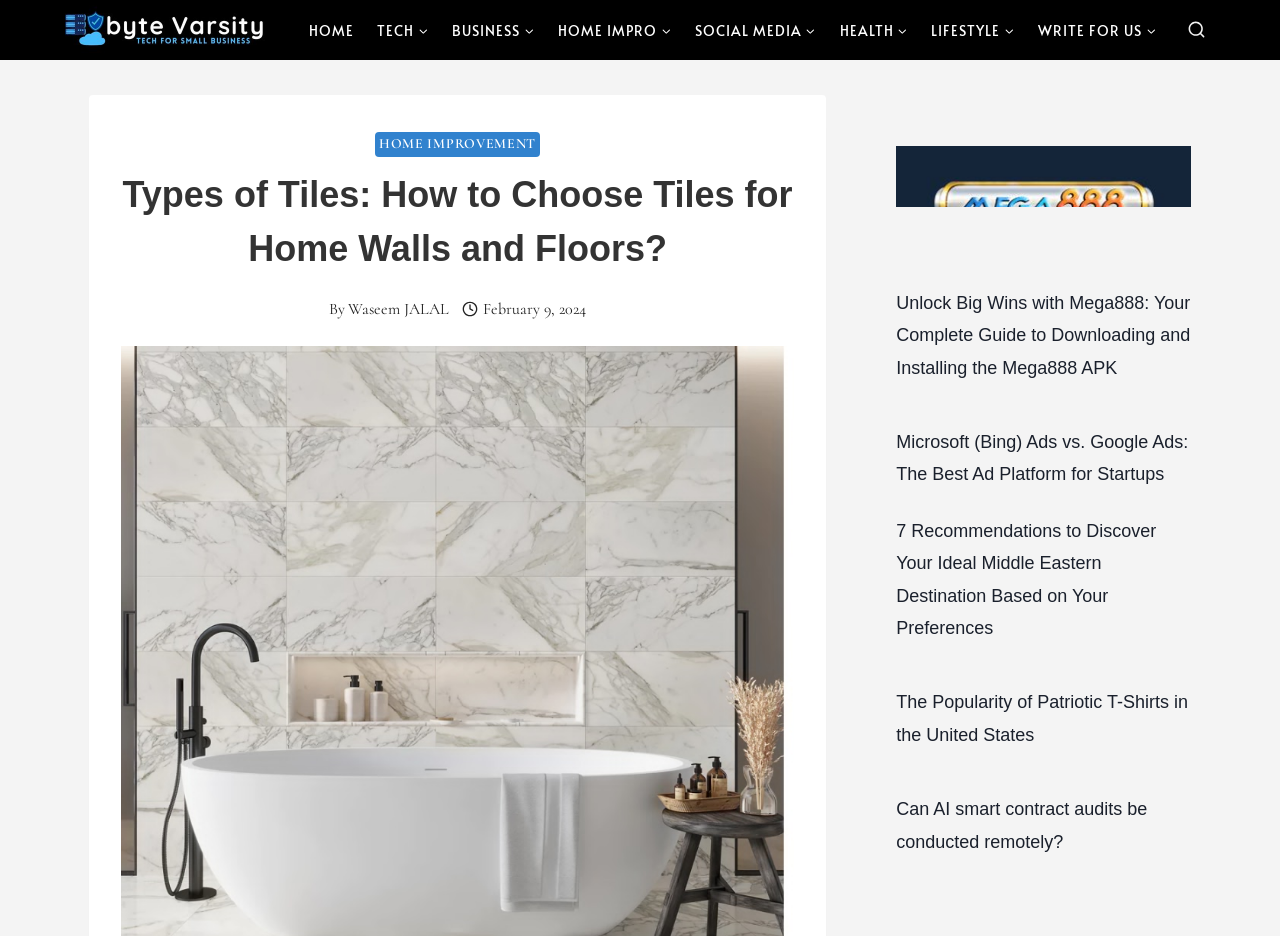Describe the entire webpage, focusing on both content and design.

This webpage is about ByteVarsity, a platform that provides various articles and guides on different topics. At the top left corner, there is a logo of ByteVarsity, which is a clickable link. Next to the logo, there is a primary navigation menu with 8 links: HOME, TECH, BUSINESS, HOME IMPRO, SOCIAL MEDIA, HEALTH, LIFESTYLE, and WRITE FOR US. 

On the top right corner, there is a search button that can be expanded to view the search form. Below the navigation menu, there is a header section with a heading that reads "Types of Tiles: How to Choose Tiles for Home Walls and Floors?" This heading is followed by the author's name, "Waseem JALAL", and the date of publication, "February 9, 2024". 

On the right side of the page, there are 5 promotional links with images, each leading to a different article. The articles are about various topics, including online gaming, advertising, travel, fashion, and AI smart contract audits.